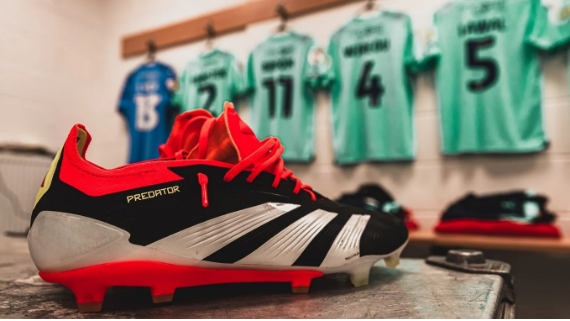Offer a detailed narrative of what is shown in the image.

The image showcases a striking pair of black and red football boots from the Adidas Predator line, prominently placed in the foreground against a backdrop of vibrant football jerseys hanging on hooks. These jerseys, primarily in a light teal color, bear the names and numbers of players, indicating their significance to the team's roster. The setting appears to be a locker room, with additional jerseys draped on a bench in the background, enhancing the sporty atmosphere. The boots, designed for optimal performance, add a sense of readiness and anticipation to the scene, suggesting a pivotal game or training session is on the horizon. This image captures the essence of a football club's preparation, highlighting the essential gear that signifies teamwork and athletic prowess.